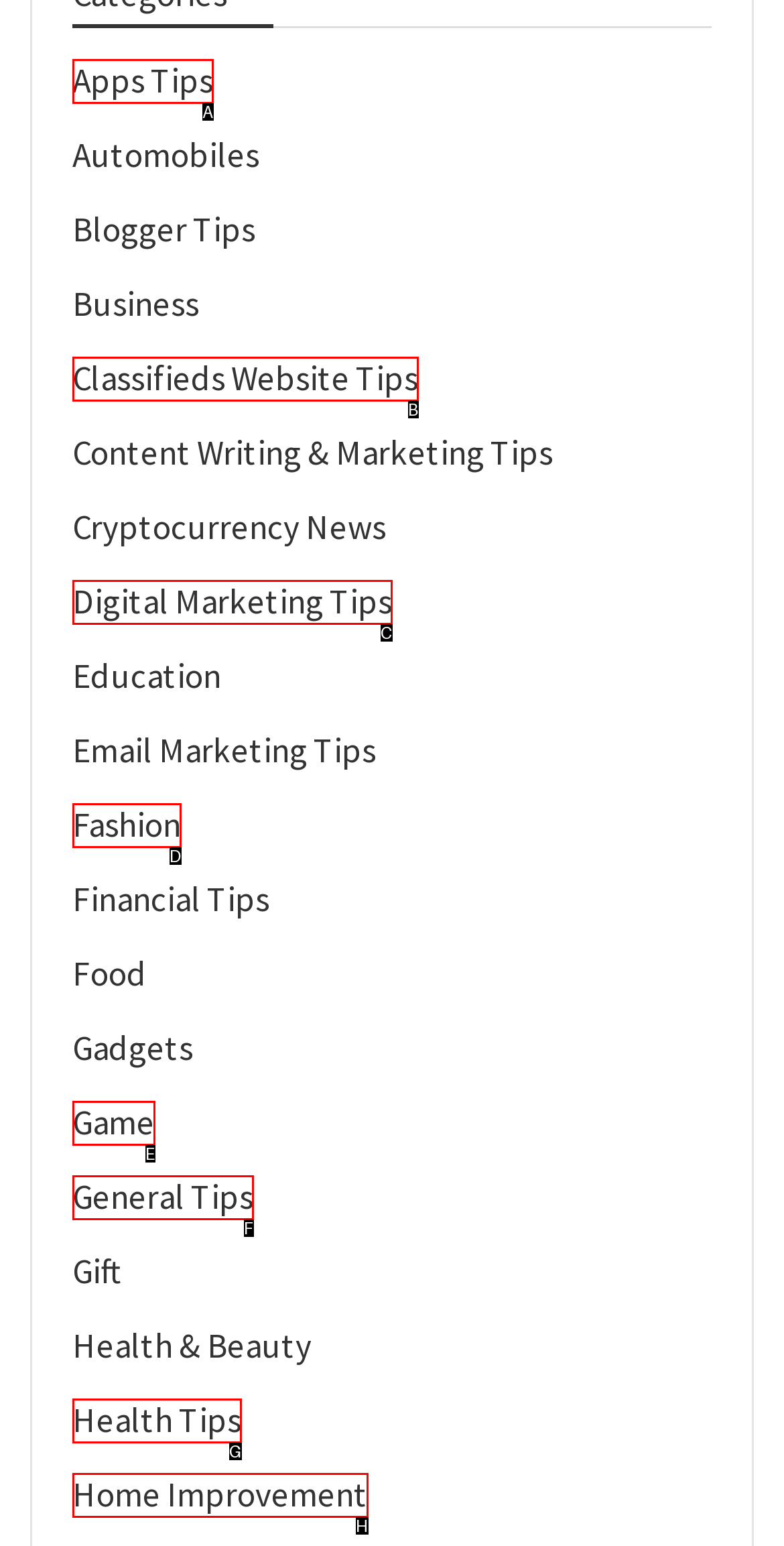Find the HTML element that suits the description: Home Improvement
Indicate your answer with the letter of the matching option from the choices provided.

H